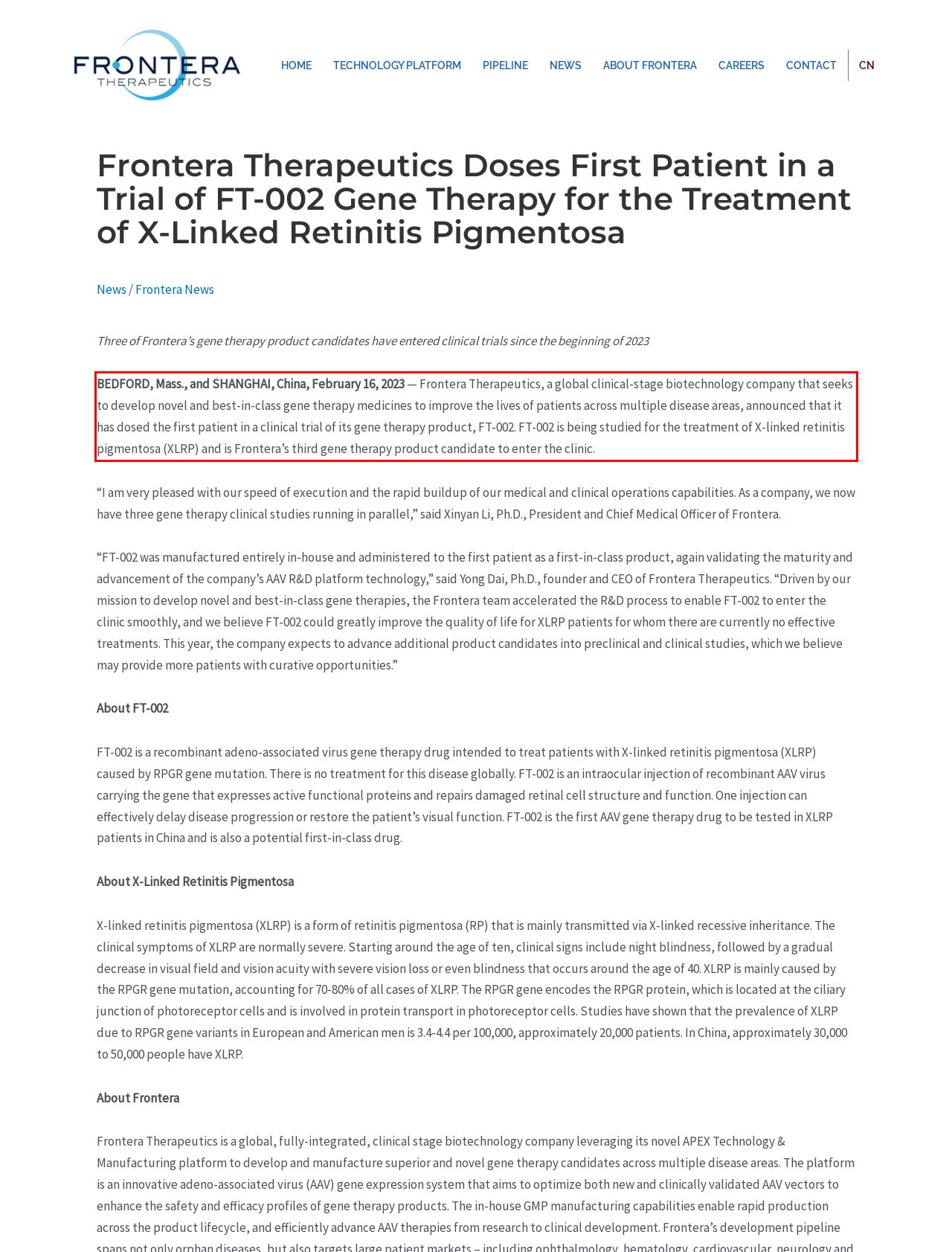Given a screenshot of a webpage with a red bounding box, extract the text content from the UI element inside the red bounding box.

BEDFORD, Mass., and SHANGHAI, China, February 16, 2023 — Frontera Therapeutics, a global clinical-stage biotechnology company that seeks to develop novel and best-in-class gene therapy medicines to improve the lives of patients across multiple disease areas, announced that it has dosed the first patient in a clinical trial of its gene therapy product, FT-002. FT-002 is being studied for the treatment of X-linked retinitis pigmentosa (XLRP) and is Frontera’s third gene therapy product candidate to enter the clinic.